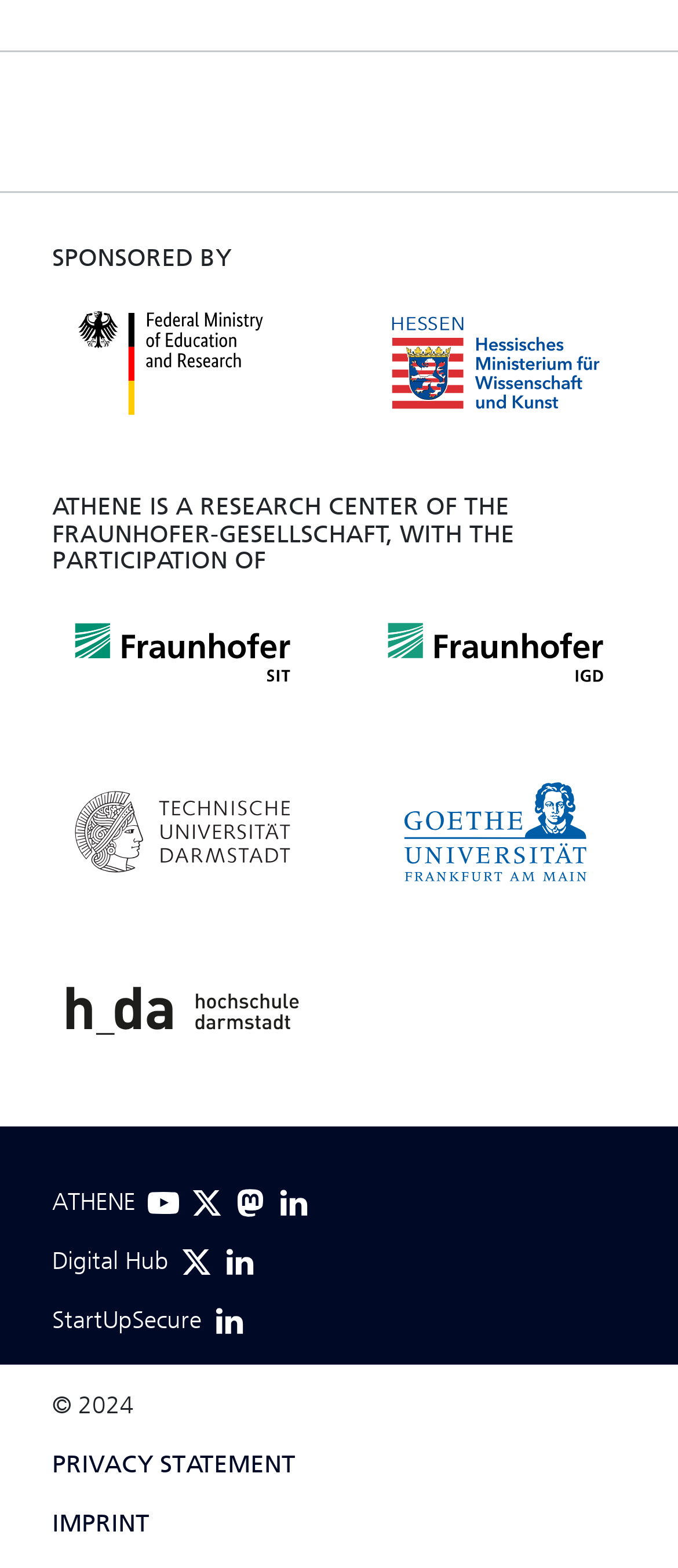How many links are there in the footer?
With the help of the image, please provide a detailed response to the question.

I counted the number of links in the footer by looking at the links with text 'YouTube', 'Twitter', 'Mastodon', 'LinkedIn', 'PRIVACY STATEMENT', 'IMPRINT', and 'LinkedIn' again.